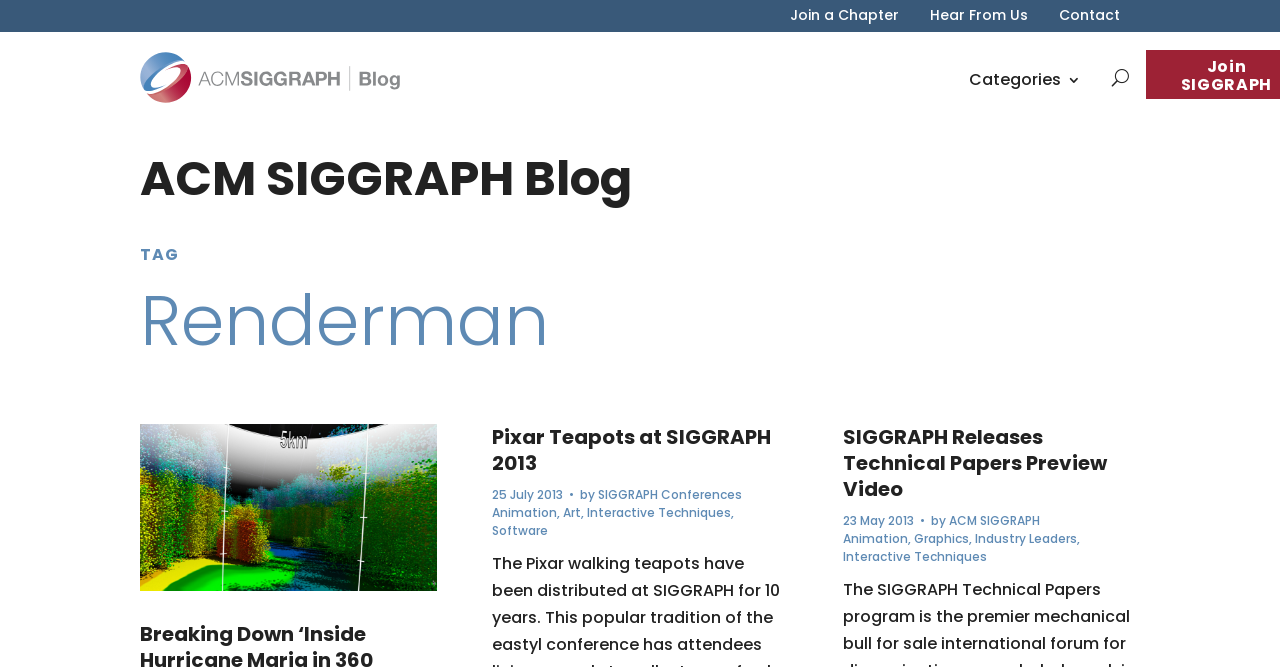Pinpoint the bounding box coordinates of the element you need to click to execute the following instruction: "View the 'SIGGRAPH Releases Technical Papers Preview Video' post". The bounding box should be represented by four float numbers between 0 and 1, in the format [left, top, right, bottom].

[0.659, 0.635, 0.891, 0.767]